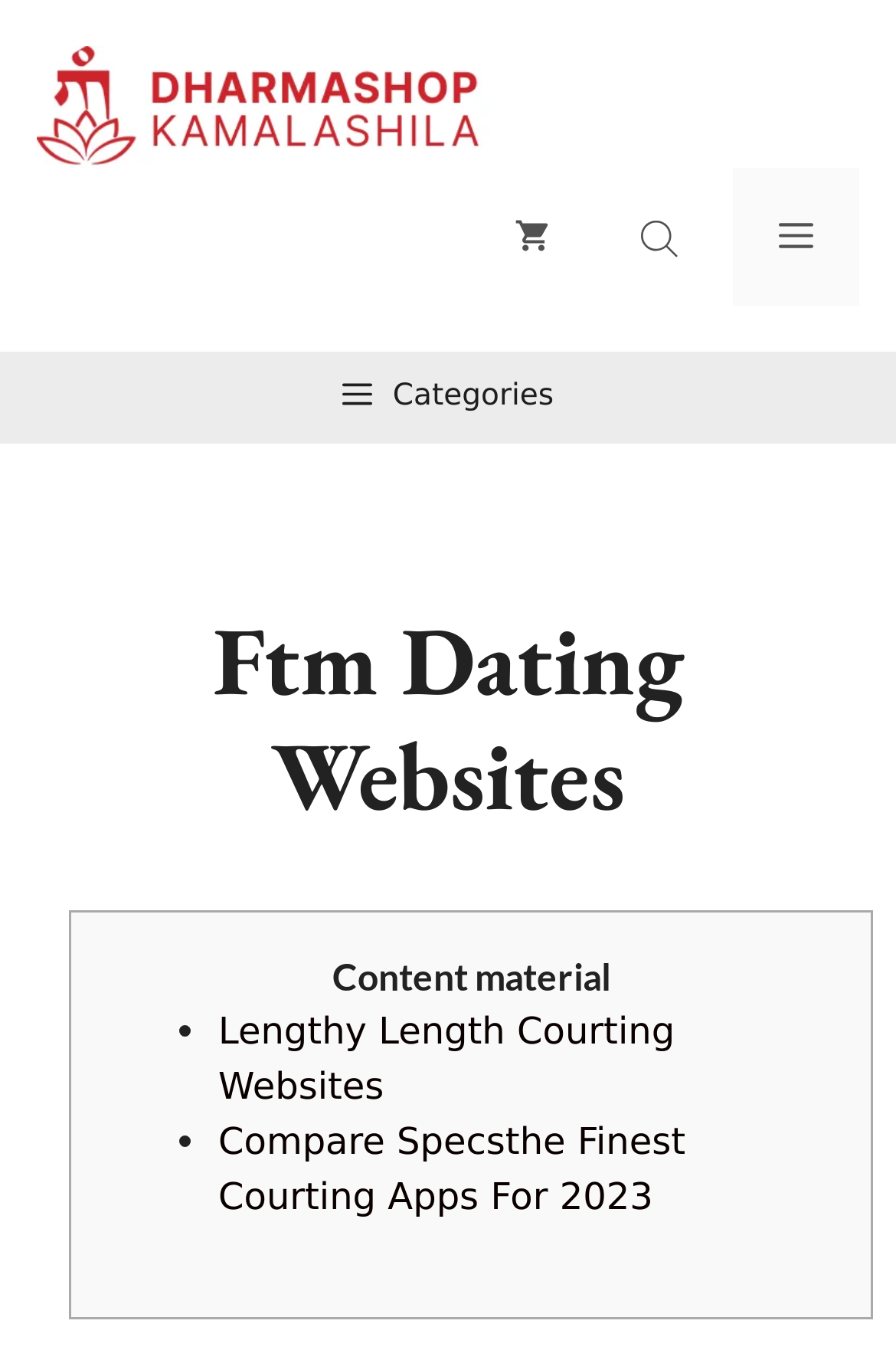What is the category of the content on this page?
Please give a detailed and thorough answer to the question, covering all relevant points.

The category of the content can be found in the header element, which contains a heading with the text 'Ftm Dating Websites'.